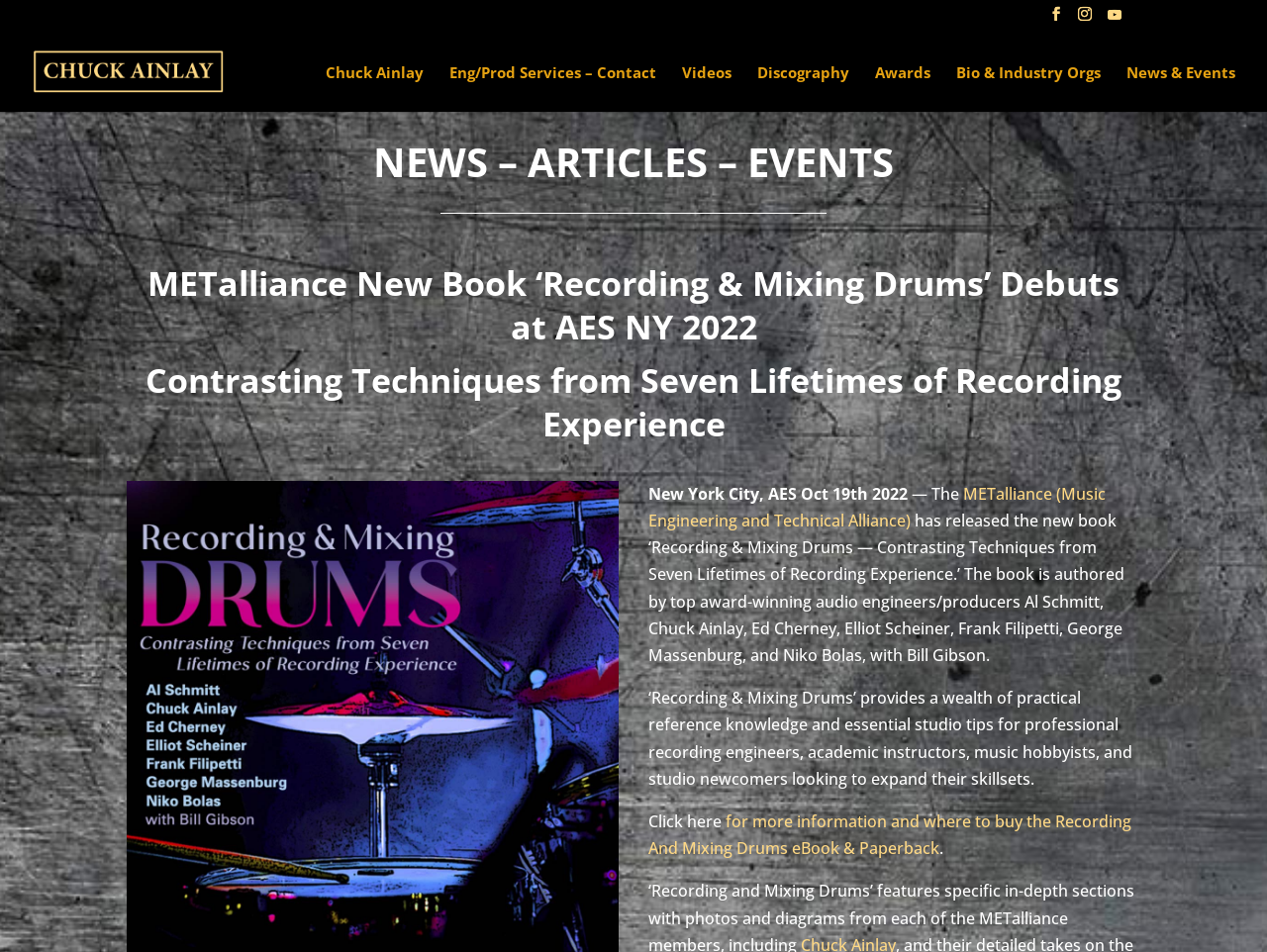Could you locate the bounding box coordinates for the section that should be clicked to accomplish this task: "Watch YouTube videos".

[0.873, 0.008, 0.886, 0.034]